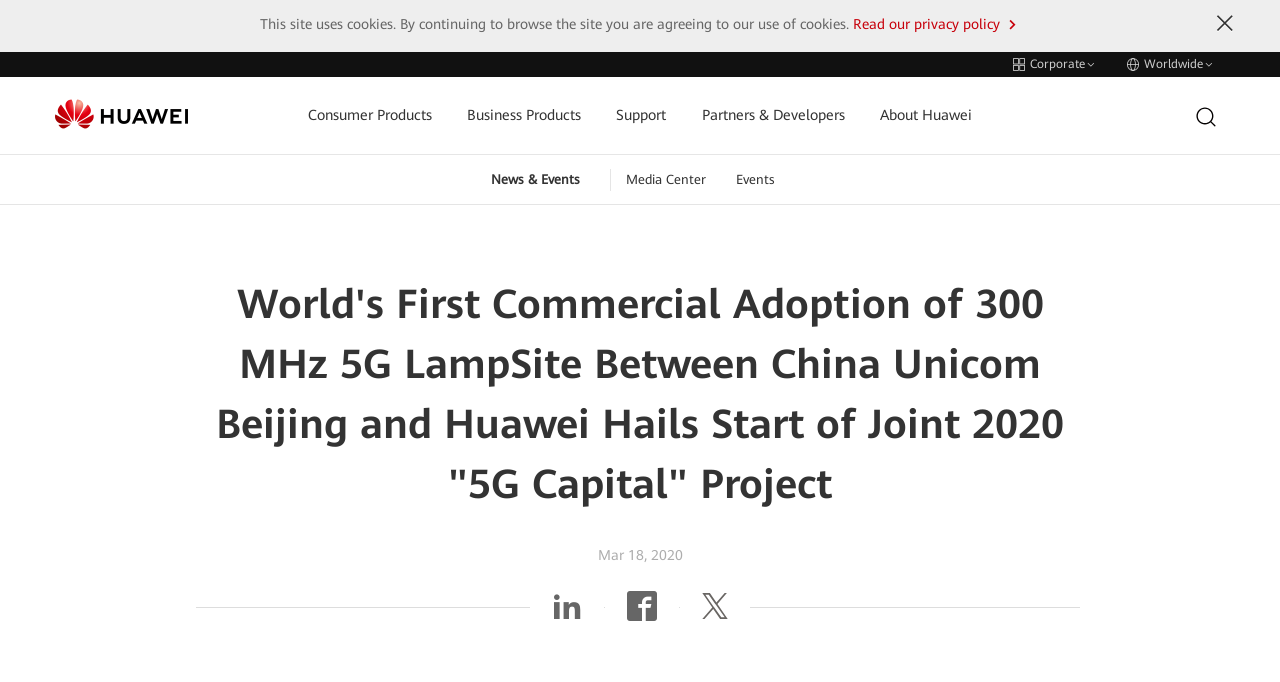Point out the bounding box coordinates of the section to click in order to follow this instruction: "View the image 'Sonrise in Sweetland, v1 cover'".

None